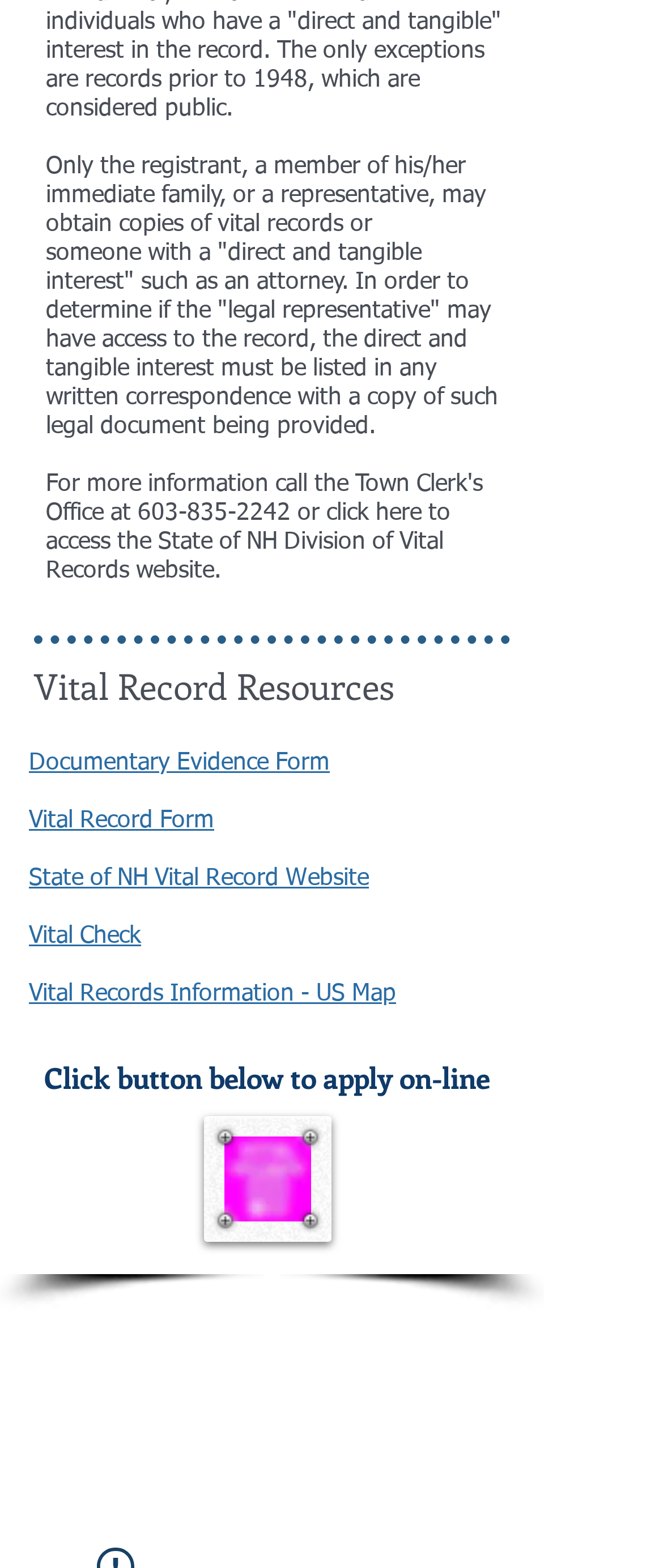Please determine the bounding box coordinates of the area that needs to be clicked to complete this task: 'Access the State of NH Division of Vital Records website'. The coordinates must be four float numbers between 0 and 1, formatted as [left, top, right, bottom].

[0.069, 0.319, 0.679, 0.371]